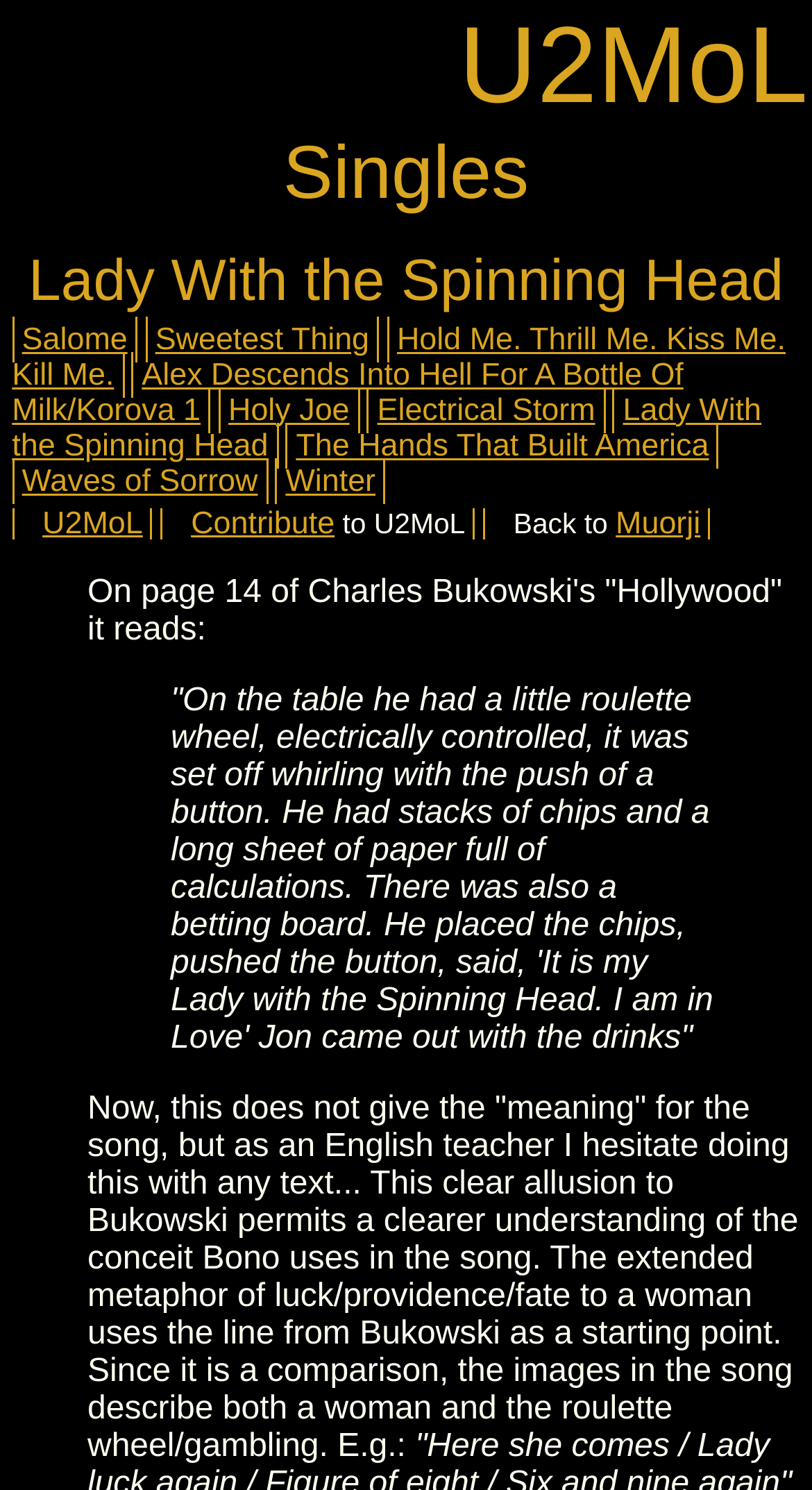Examine the image carefully and respond to the question with a detailed answer: 
What is the author of the quote in the blockquote?

I read the text in the blockquote and found that it is a quote from Charles Bukowski's book 'Hollywood'.